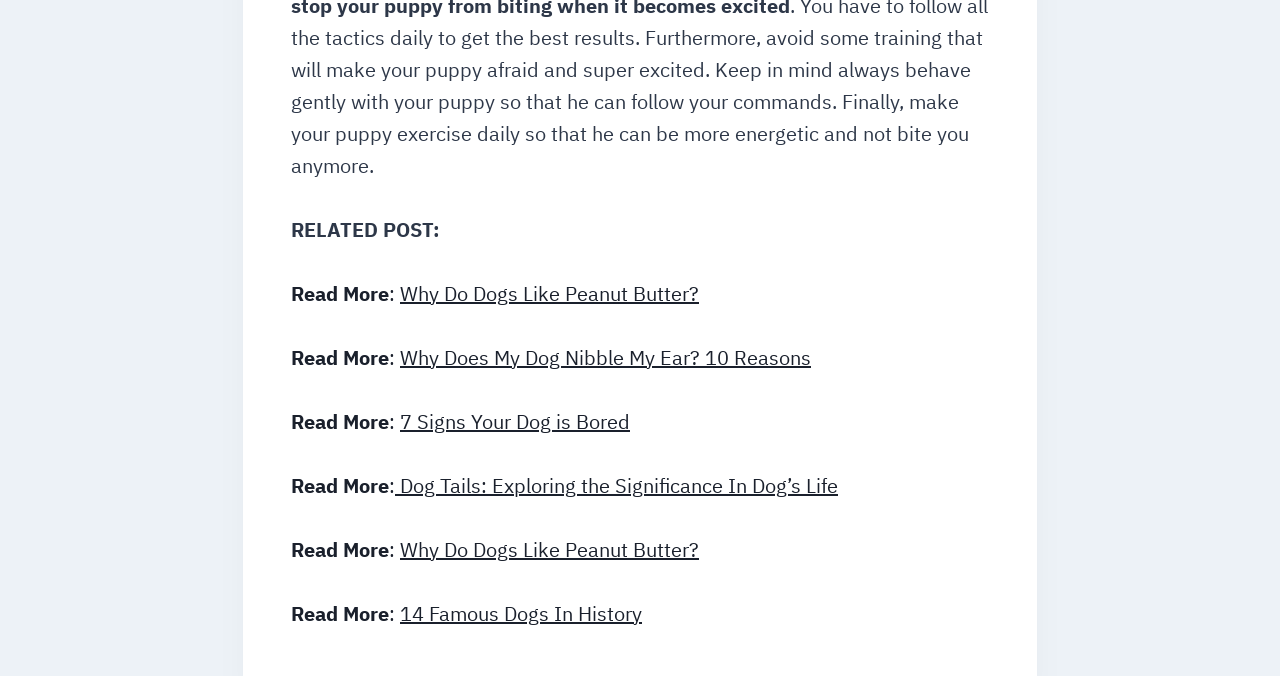How many related posts are there?
Please give a detailed and elaborate answer to the question.

I counted the number of link elements with 'Read More' buttons and found that there are 5 related posts in total.